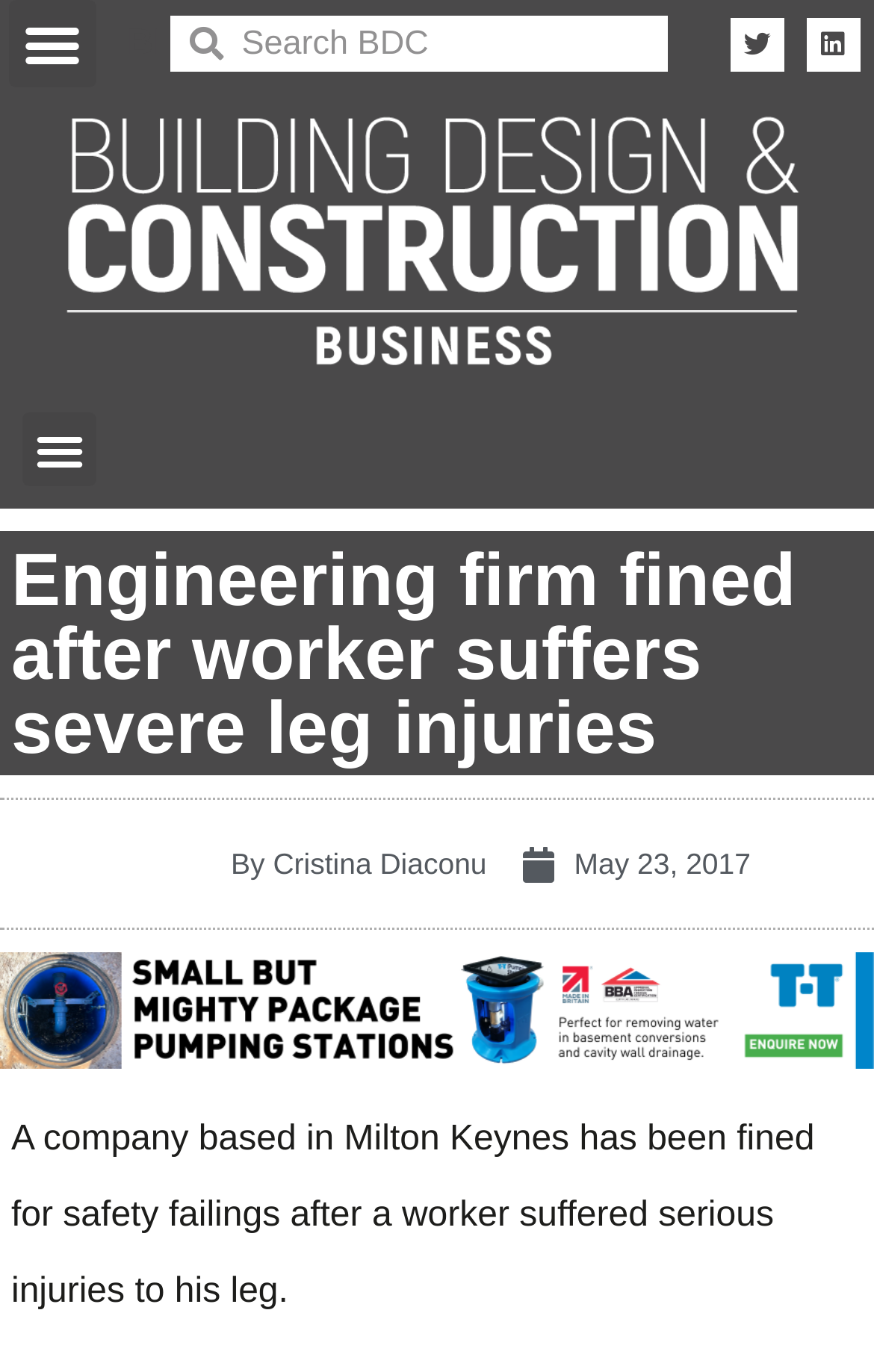Identify the bounding box coordinates of the element that should be clicked to fulfill this task: "Read the article". The coordinates should be provided as four float numbers between 0 and 1, i.e., [left, top, right, bottom].

[0.013, 0.817, 0.932, 0.955]